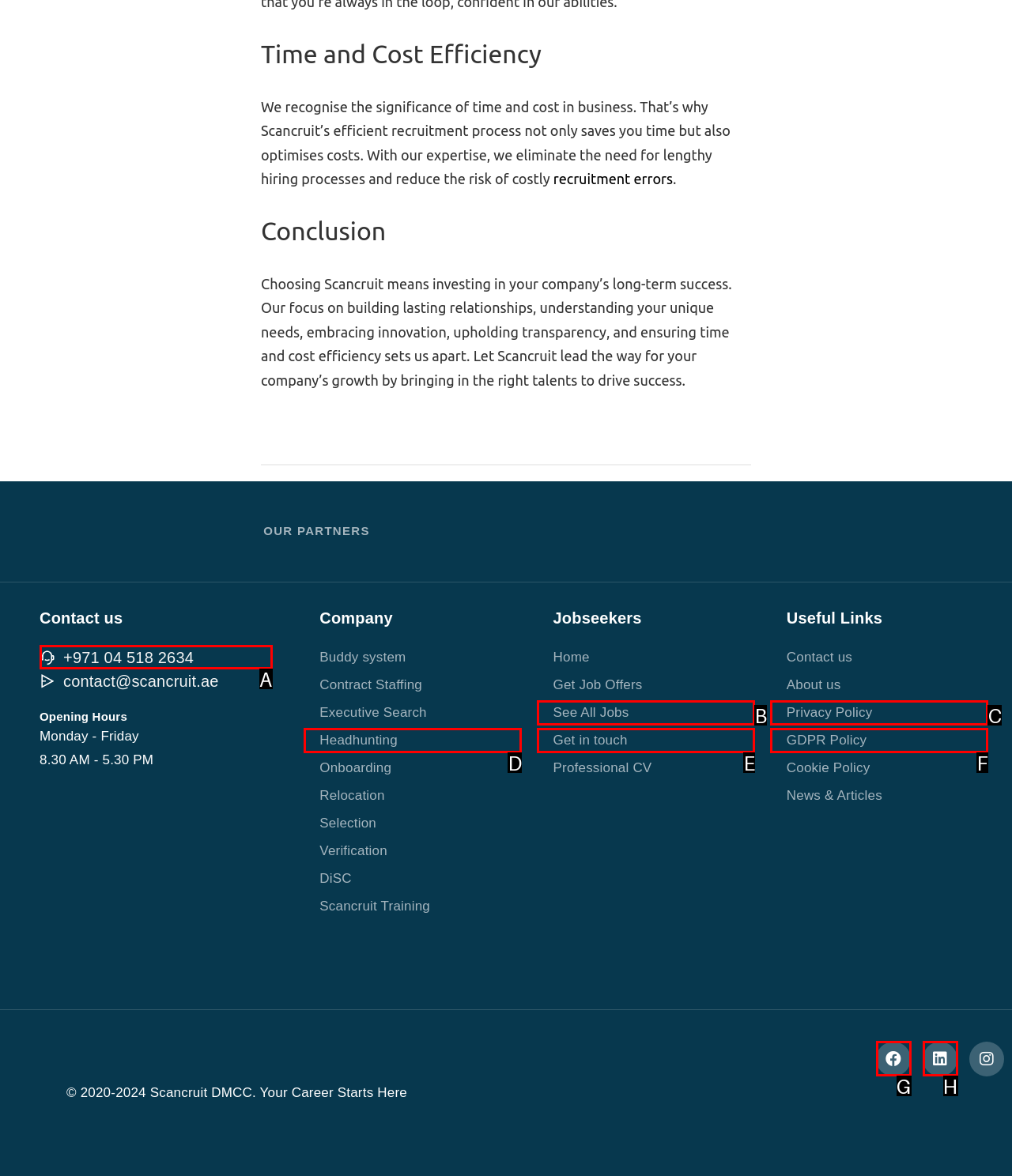Which option best describes: Get in touch
Respond with the letter of the appropriate choice.

E